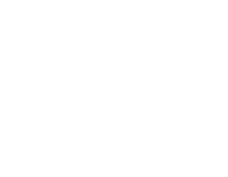Please give a one-word or short phrase response to the following question: 
In which cities does Essen Pest Control offer services?

Ottawa, Toronto, Vancouver